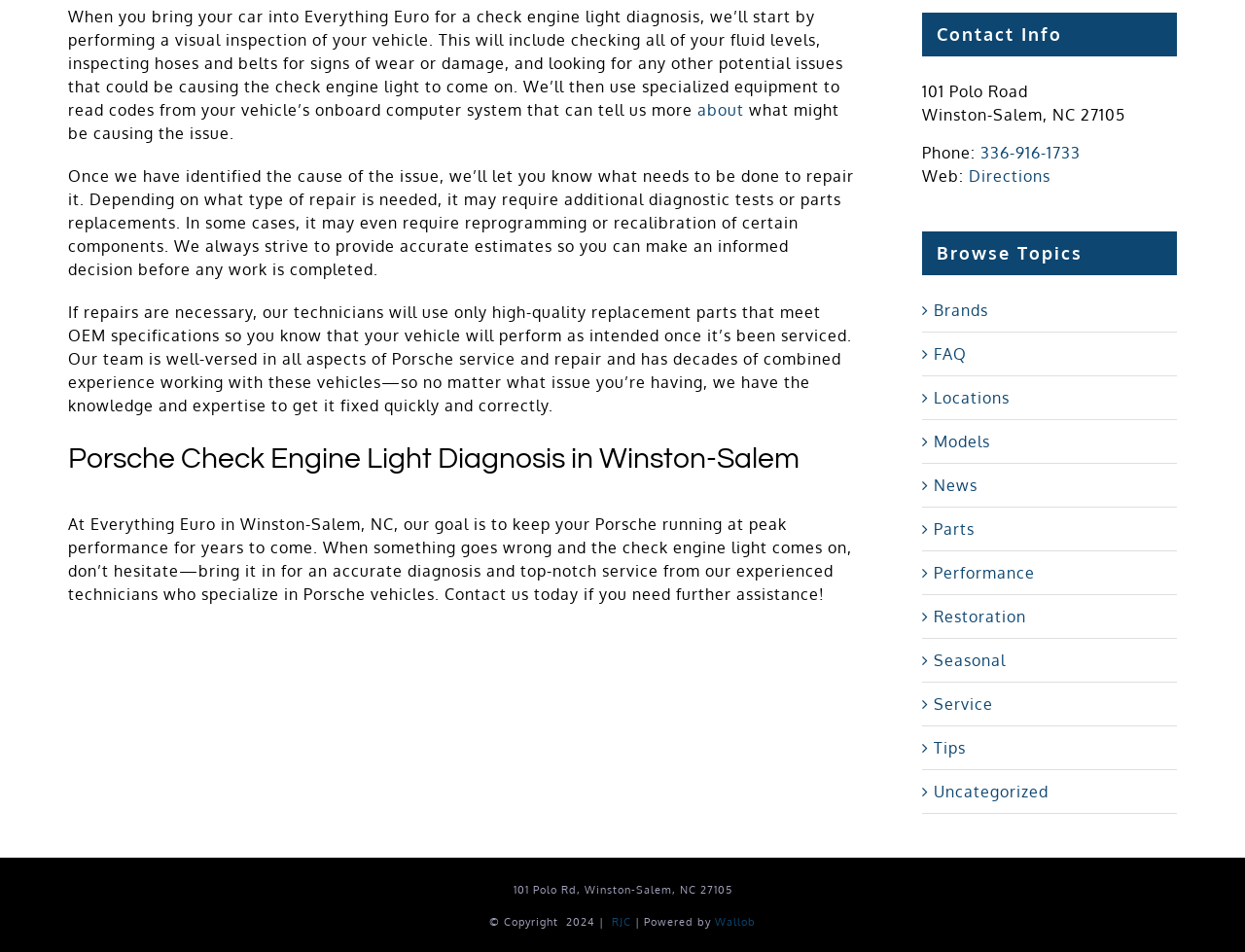Please specify the bounding box coordinates of the clickable region necessary for completing the following instruction: "Get directions". The coordinates must consist of four float numbers between 0 and 1, i.e., [left, top, right, bottom].

[0.778, 0.174, 0.844, 0.195]